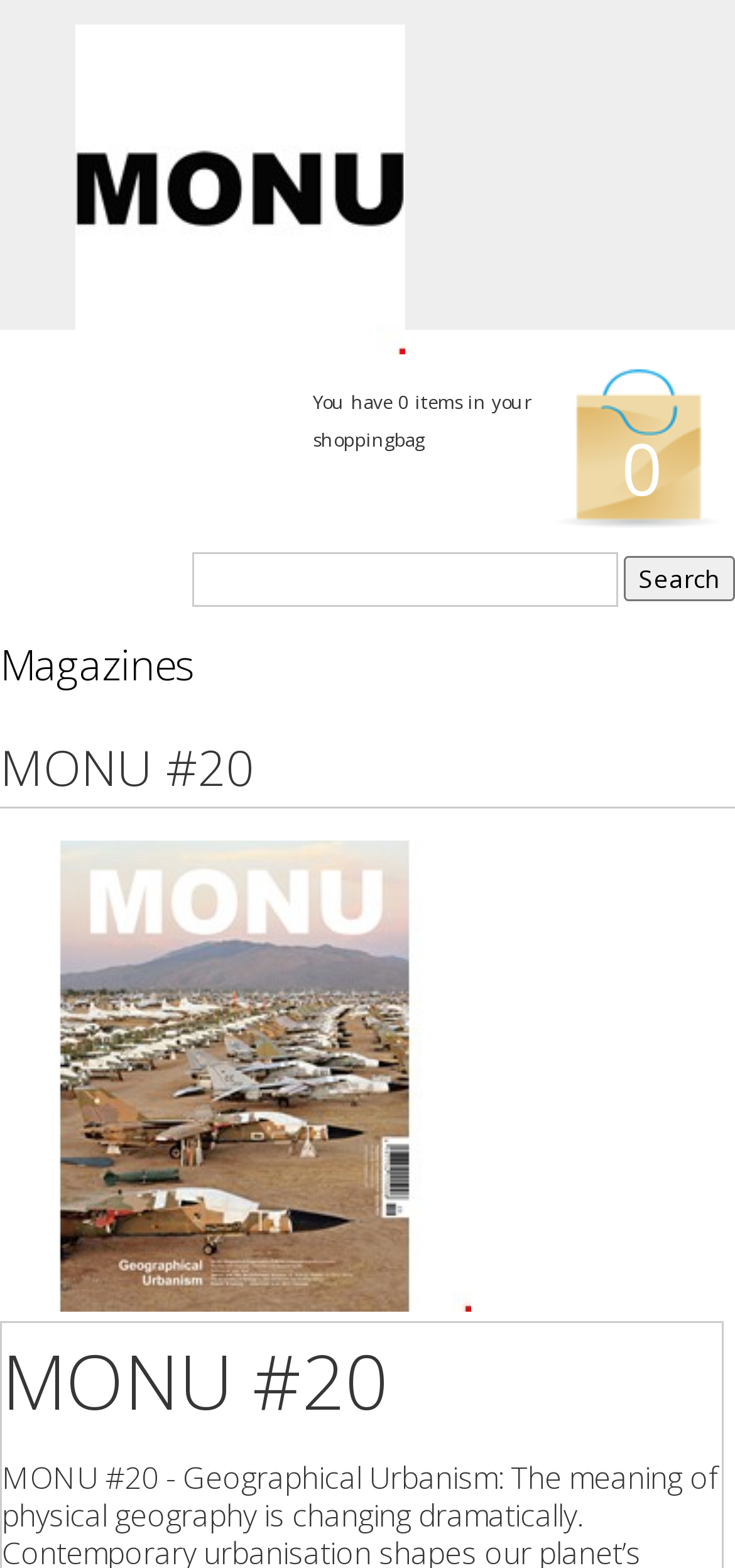Provide the bounding box coordinates in the format (top-left x, top-left y, bottom-right x, bottom-right y). All values are floating point numbers between 0 and 1. Determine the bounding box coordinate of the UI element described as: Magazines

[0.0, 0.411, 0.264, 0.435]